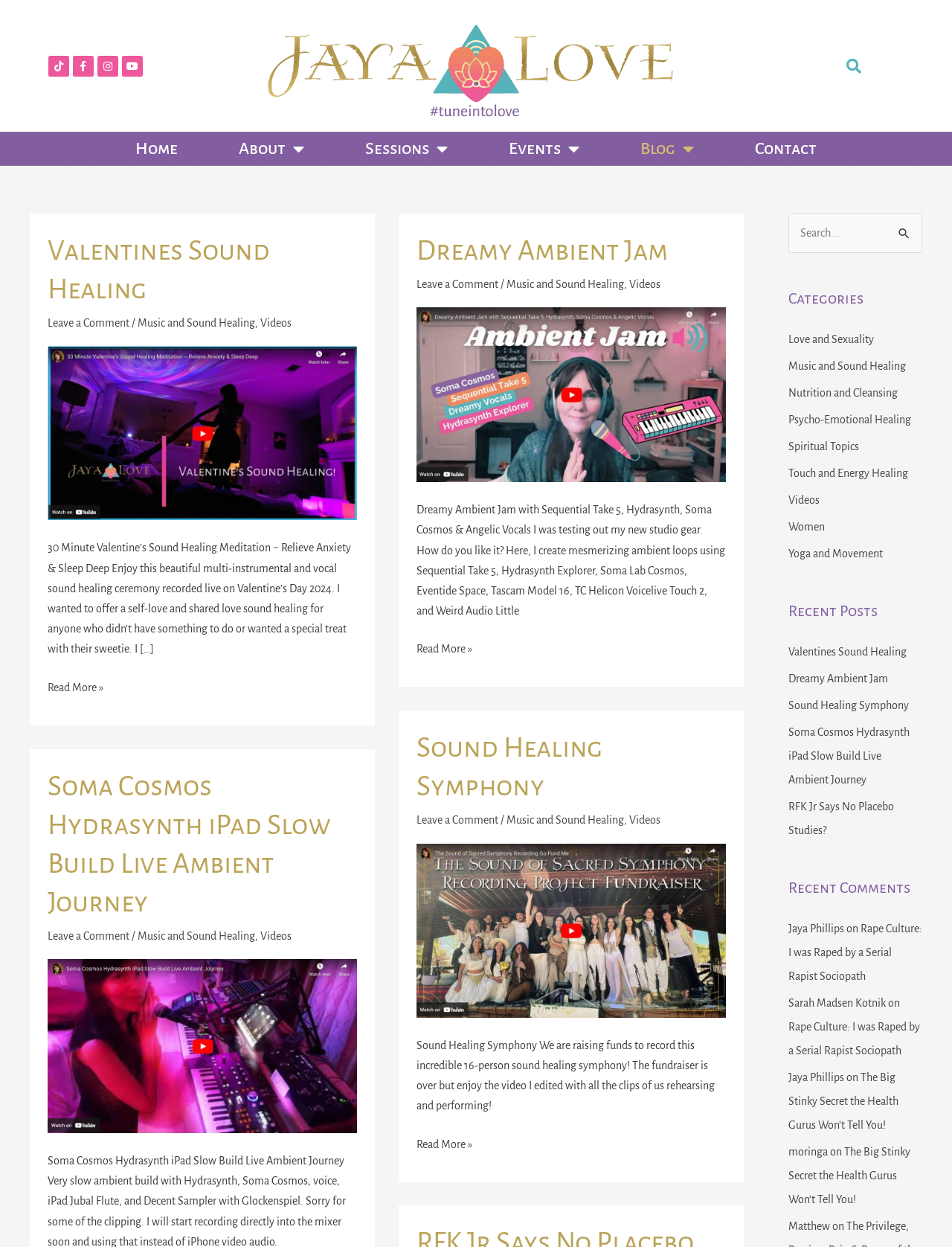What are the social media platforms linked on the webpage?
Give a detailed response to the question by analyzing the screenshot.

The social media platforms are linked at the top of the webpage, with their respective icons and names. They are Tiktok, Facebook, Instagram, and Youtube.